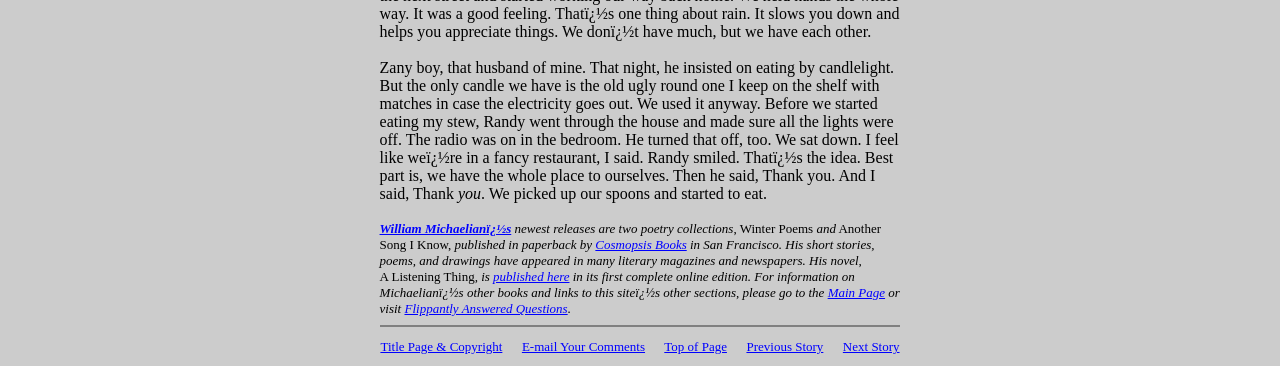Locate the bounding box coordinates of the element that should be clicked to fulfill the instruction: "Visit Cosmopsis Books".

[0.465, 0.648, 0.537, 0.689]